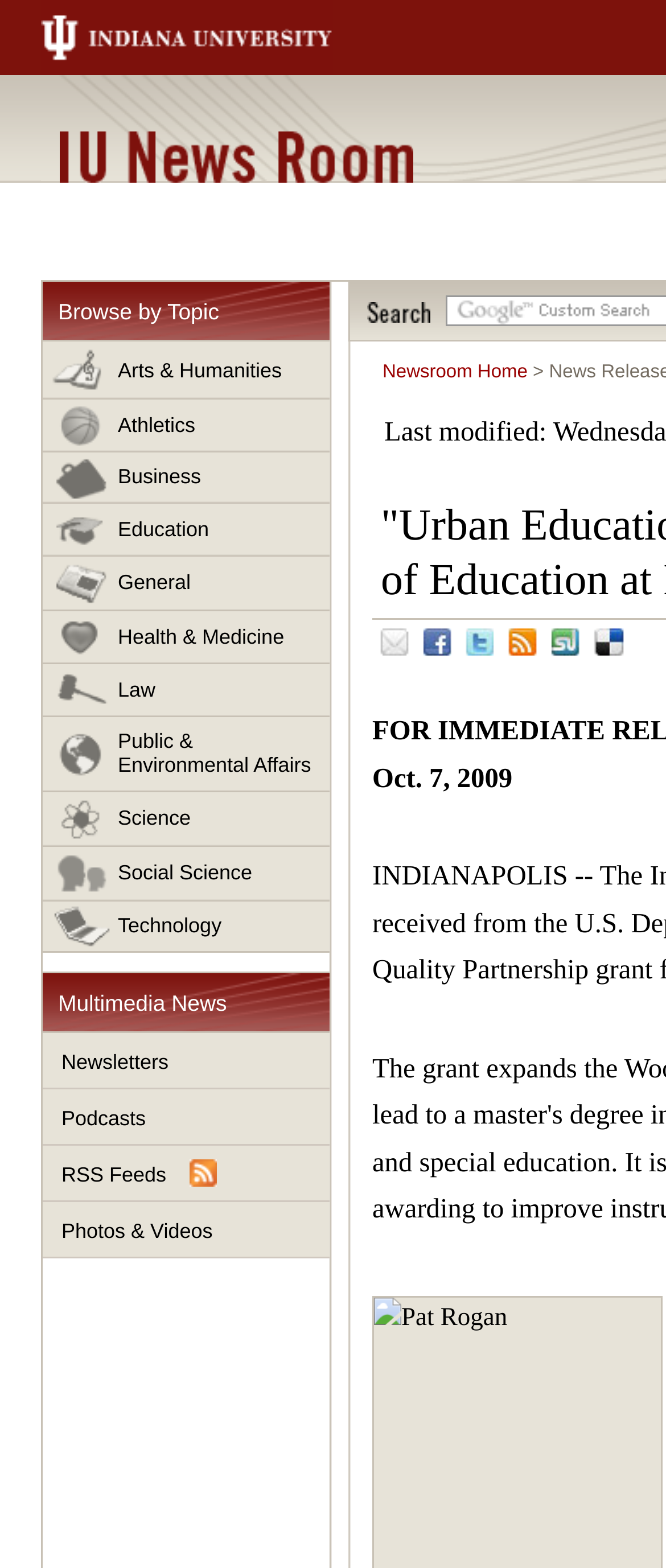Indicate the bounding box coordinates of the clickable region to achieve the following instruction: "go to Indiana University."

[0.01, 0.0, 0.651, 0.048]